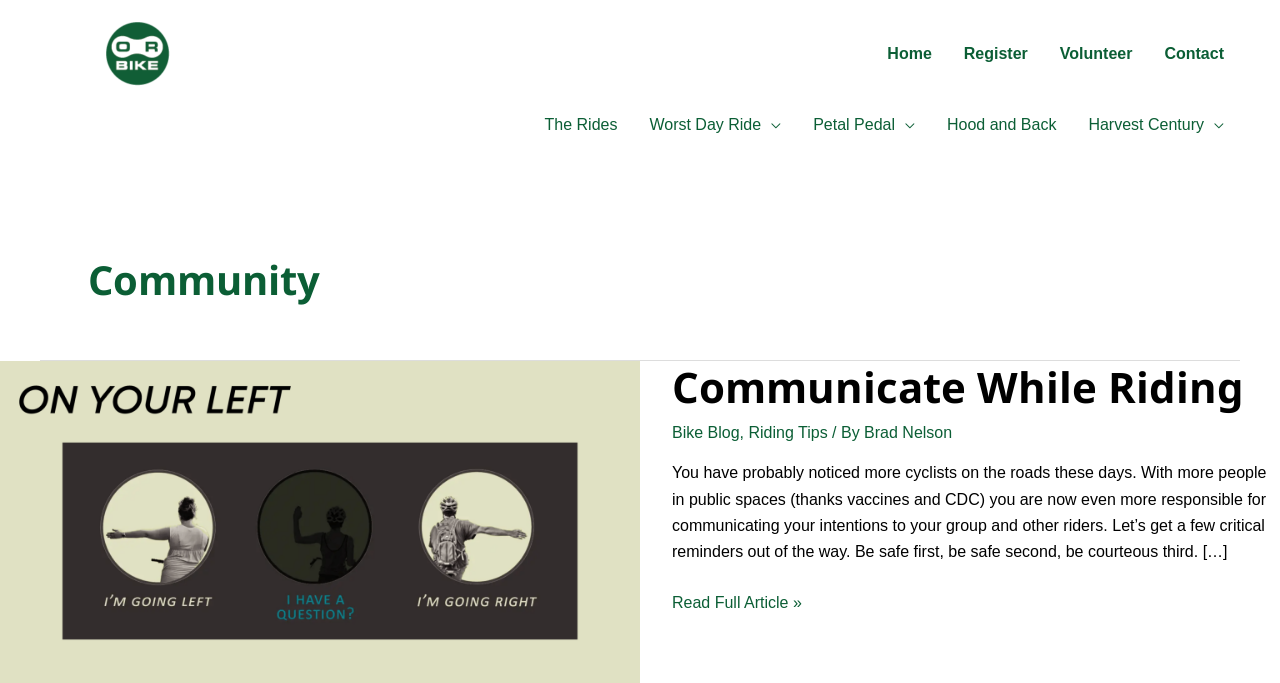Please specify the bounding box coordinates of the element that should be clicked to execute the given instruction: 'Click on Home'. Ensure the coordinates are four float numbers between 0 and 1, expressed as [left, top, right, bottom].

[0.681, 0.049, 0.74, 0.108]